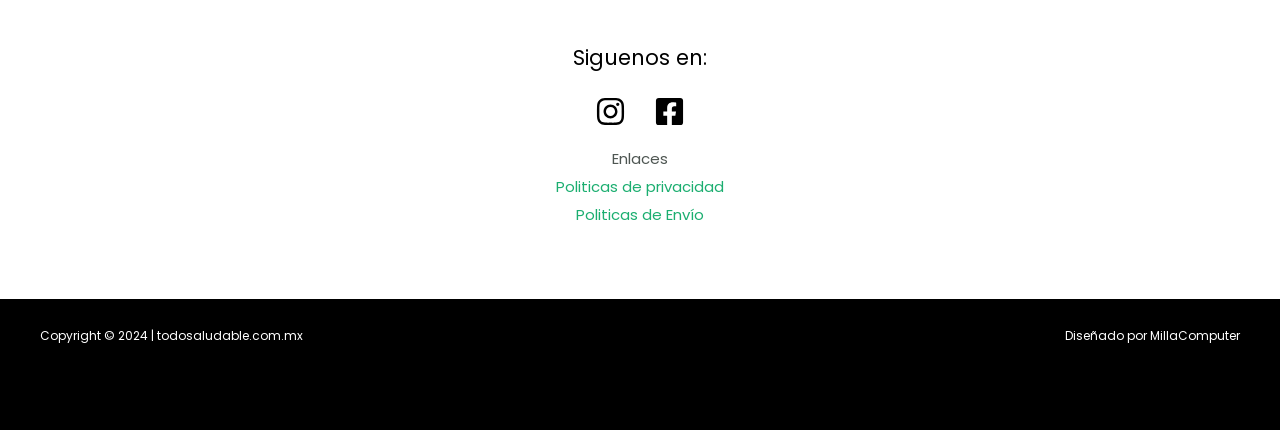How many social media links are there? Please answer the question using a single word or phrase based on the image.

2